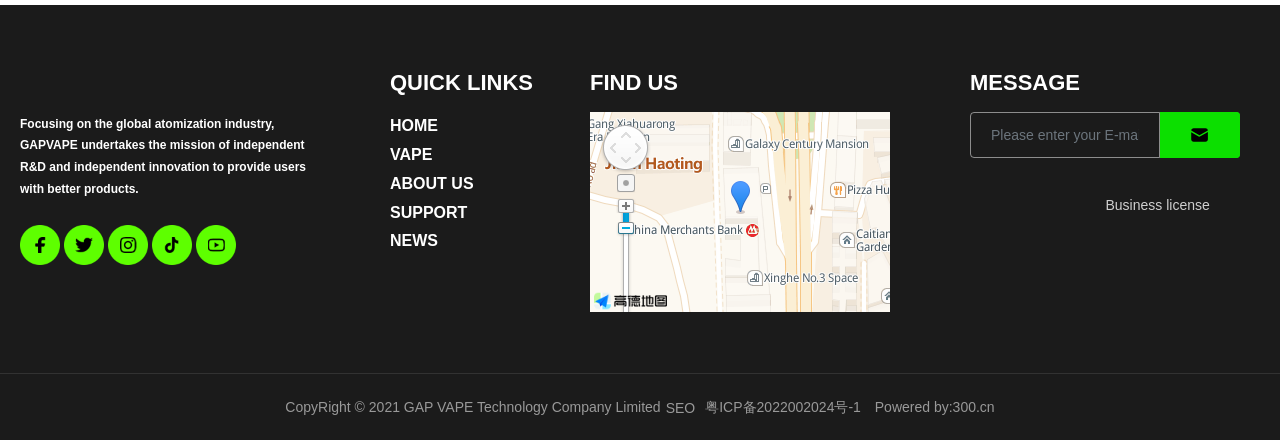Identify the coordinates of the bounding box for the element described below: "Powered by:300.cn". Return the coordinates as four float numbers between 0 and 1: [left, top, right, bottom].

[0.68, 0.907, 0.777, 0.943]